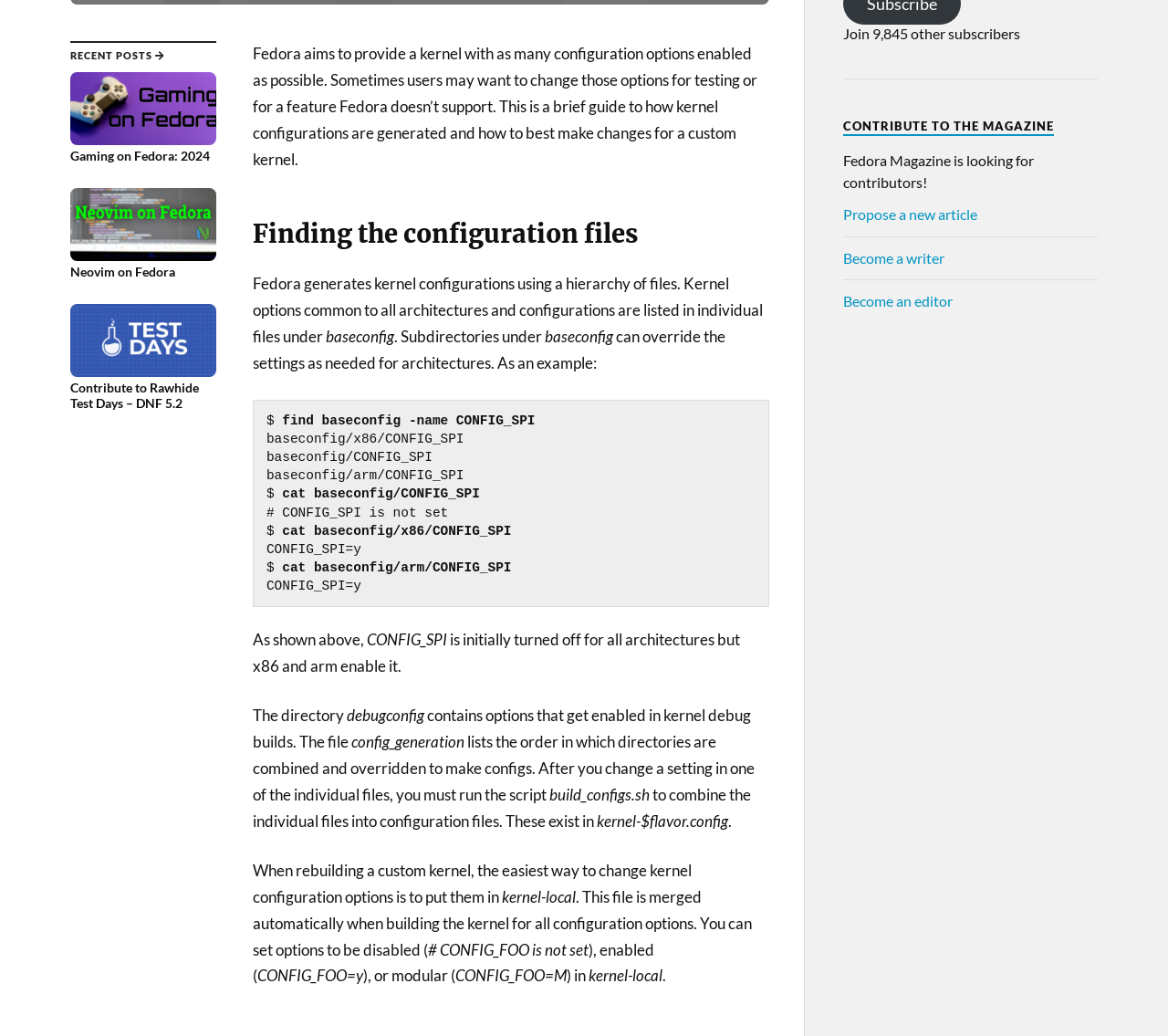Bounding box coordinates are specified in the format (top-left x, top-left y, bottom-right x, bottom-right y). All values are floating point numbers bounded between 0 and 1. Please provide the bounding box coordinate of the region this sentence describes: Become a writer

[0.722, 0.24, 0.809, 0.257]